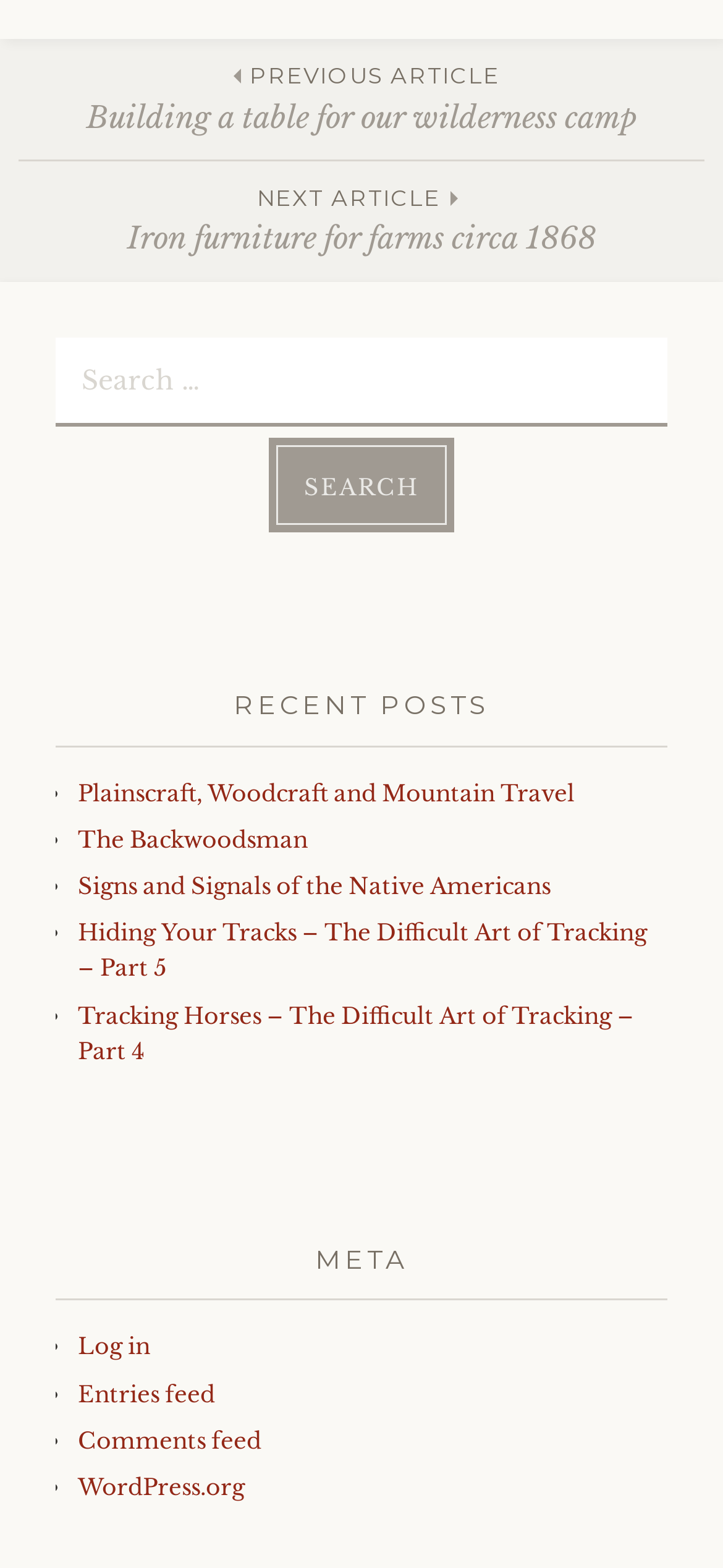What is the purpose of the button?
Look at the image and provide a short answer using one word or a phrase.

Search